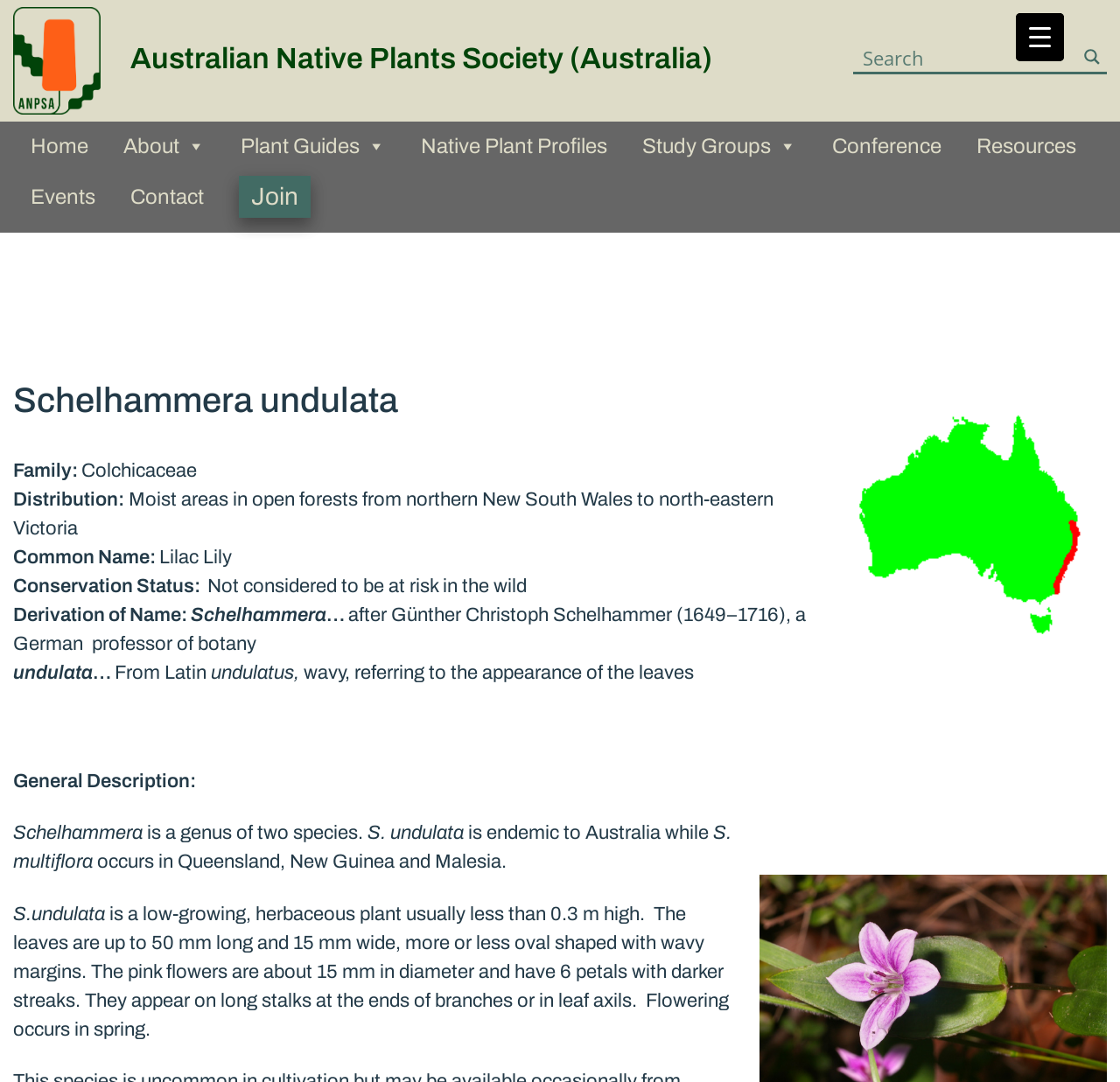For the given element description aria-label="Search input" name="phrase" placeholder="Search", determine the bounding box coordinates of the UI element. The coordinates should follow the format (top-left x, top-left y, bottom-right x, bottom-right y) and be within the range of 0 to 1.

[0.77, 0.038, 0.955, 0.067]